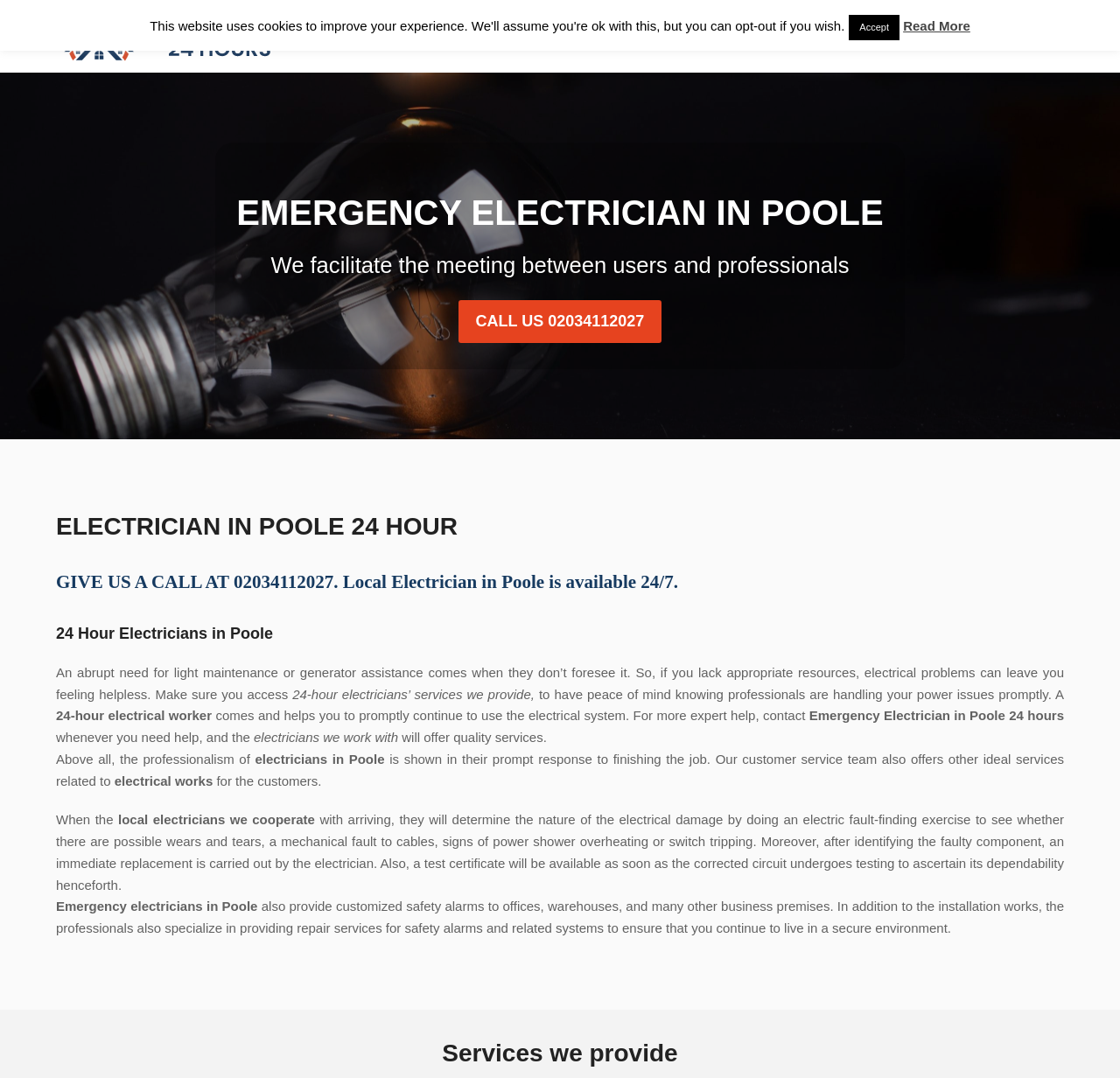Reply to the question with a single word or phrase:
What services do the electricians in Poole provide?

Electrical and repair services